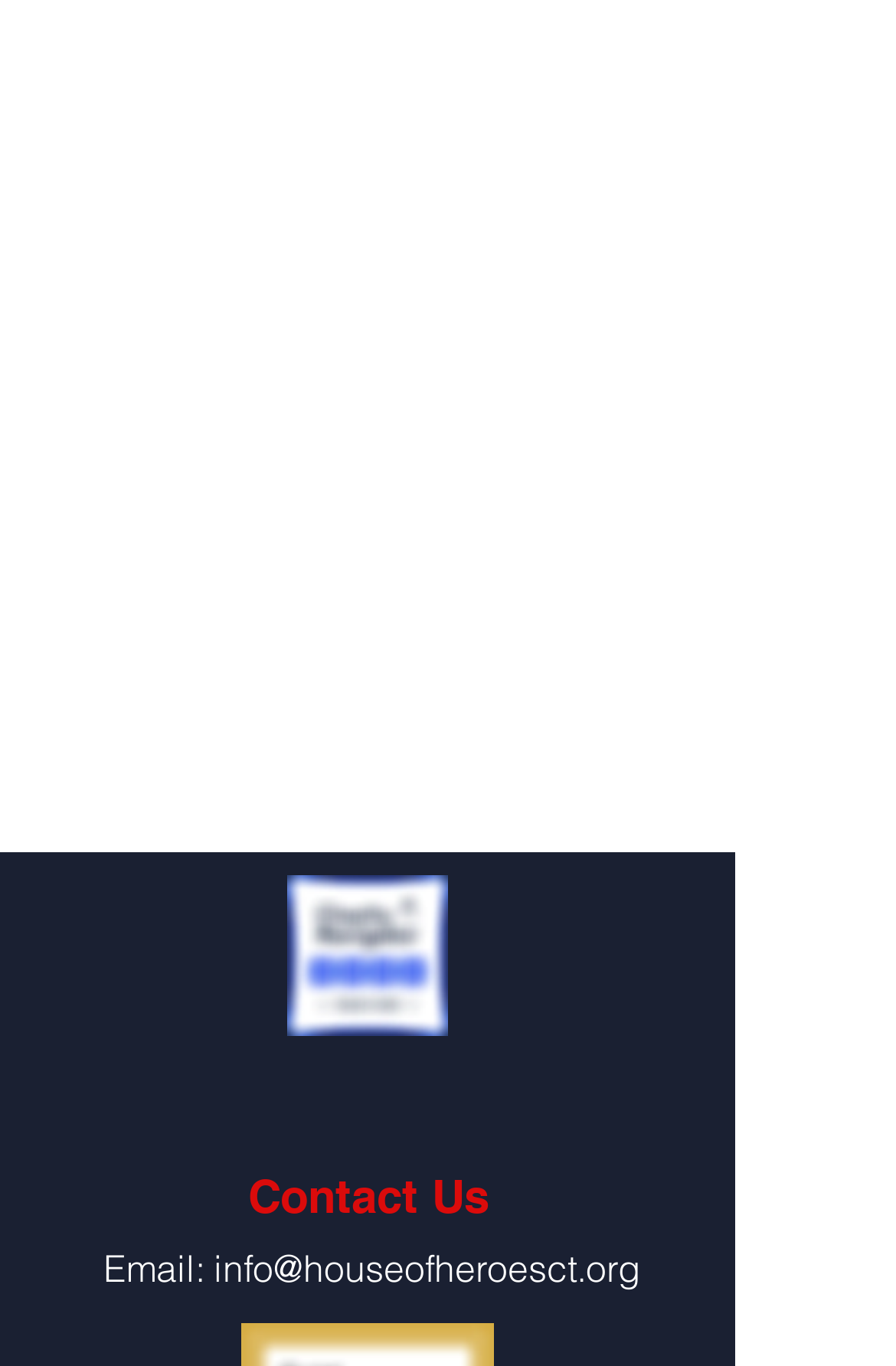What is the rating badge displayed on the webpage?
From the image, provide a succinct answer in one word or a short phrase.

Four-Star